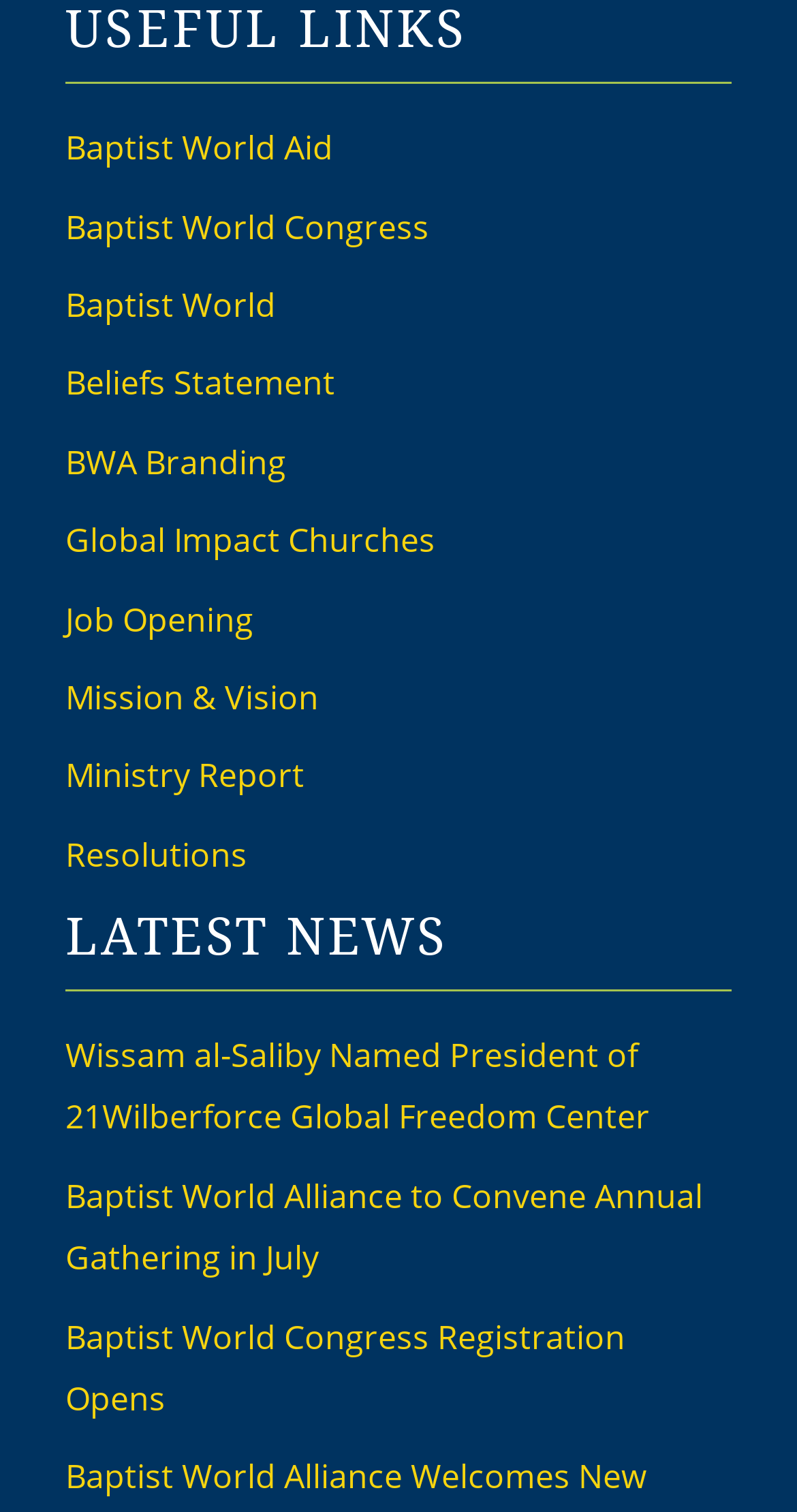Extract the bounding box coordinates for the HTML element that matches this description: "Baptist World Congress". The coordinates should be four float numbers between 0 and 1, i.e., [left, top, right, bottom].

[0.082, 0.135, 0.539, 0.164]